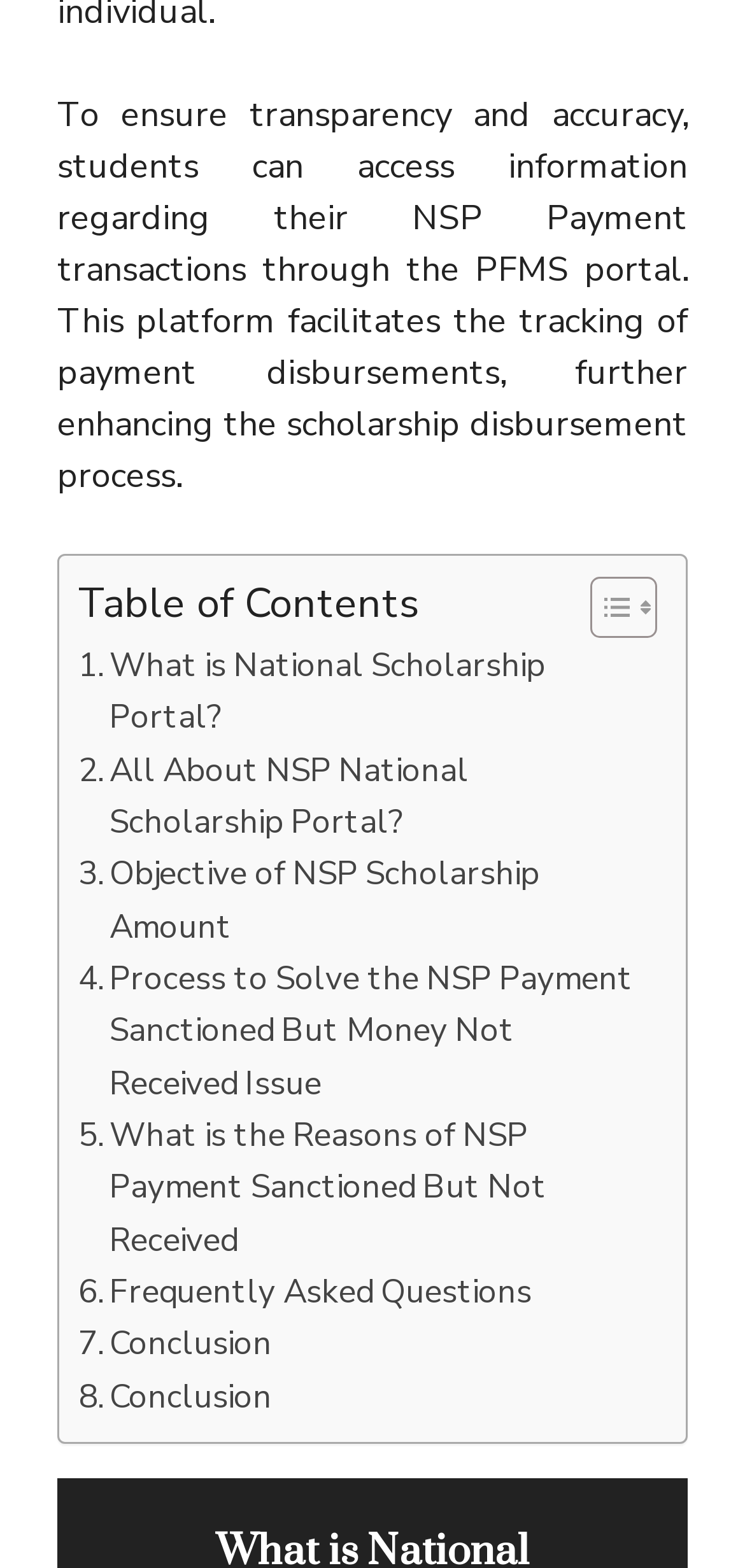Give a concise answer of one word or phrase to the question: 
What is the issue addressed in the fifth link?

NSP Payment Sanctioned But Money Not Received